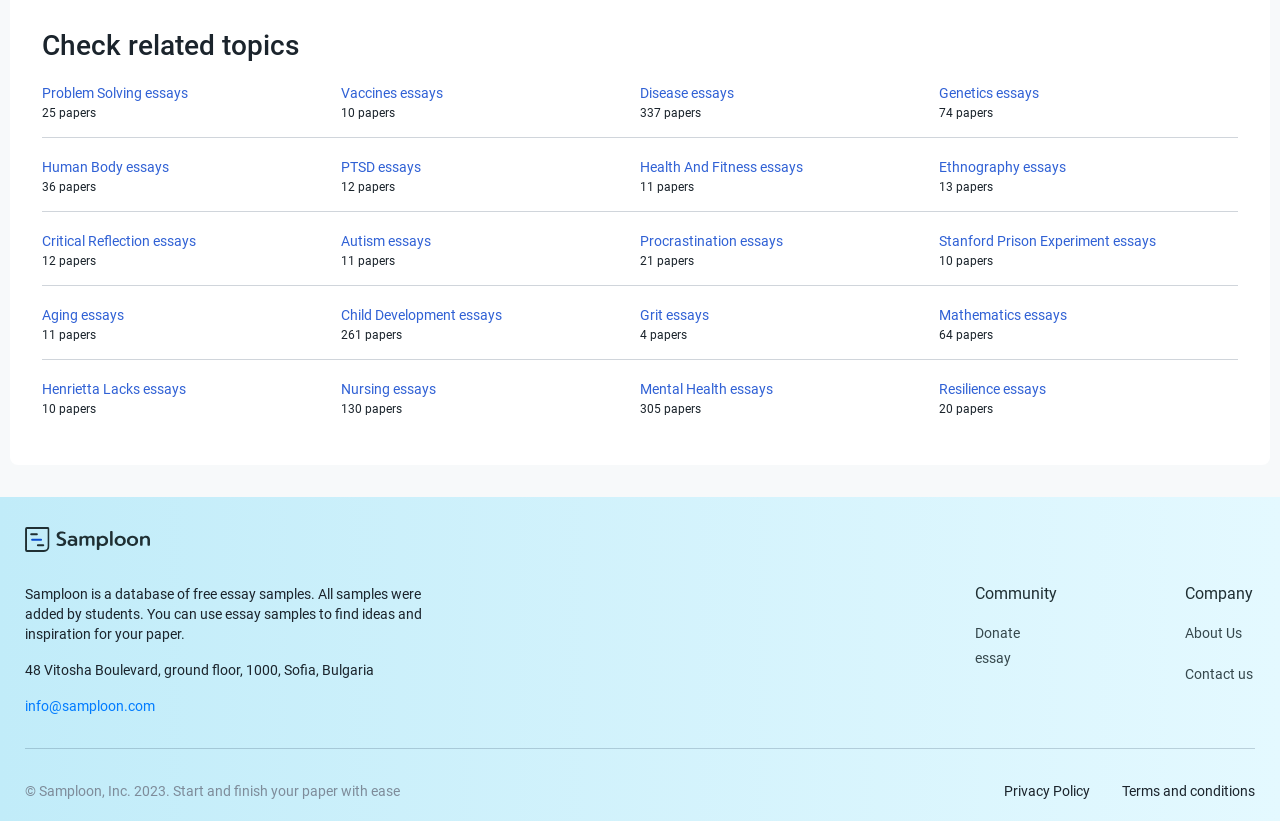Find the bounding box coordinates of the element to click in order to complete the given instruction: "Donate an essay."

[0.762, 0.761, 0.797, 0.811]